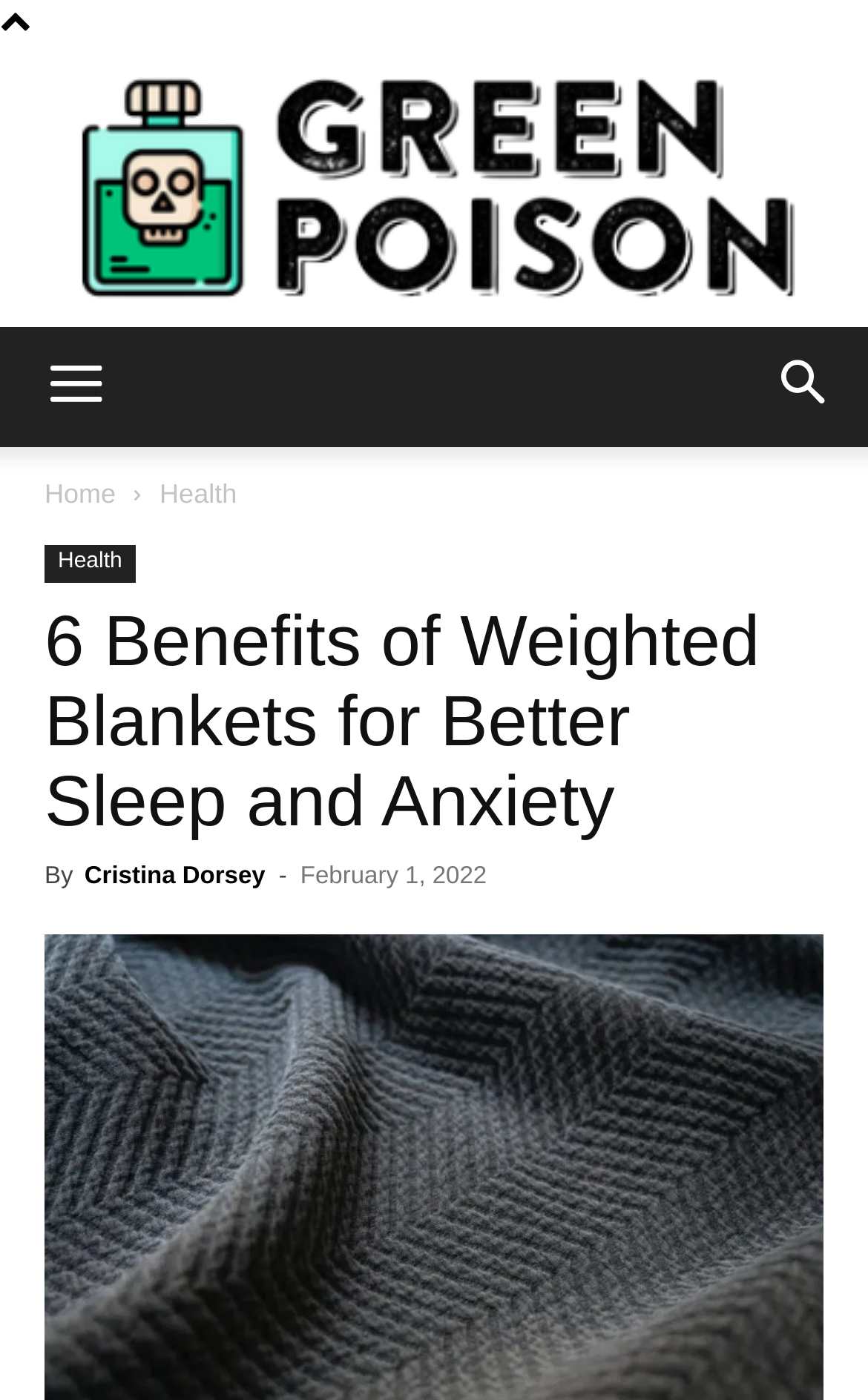Who is the author of the article?
Provide a detailed and well-explained answer to the question.

The author of the article is 'Cristina Dorsey' which is mentioned in the article header section, with a bounding box coordinate of [0.097, 0.617, 0.306, 0.636].